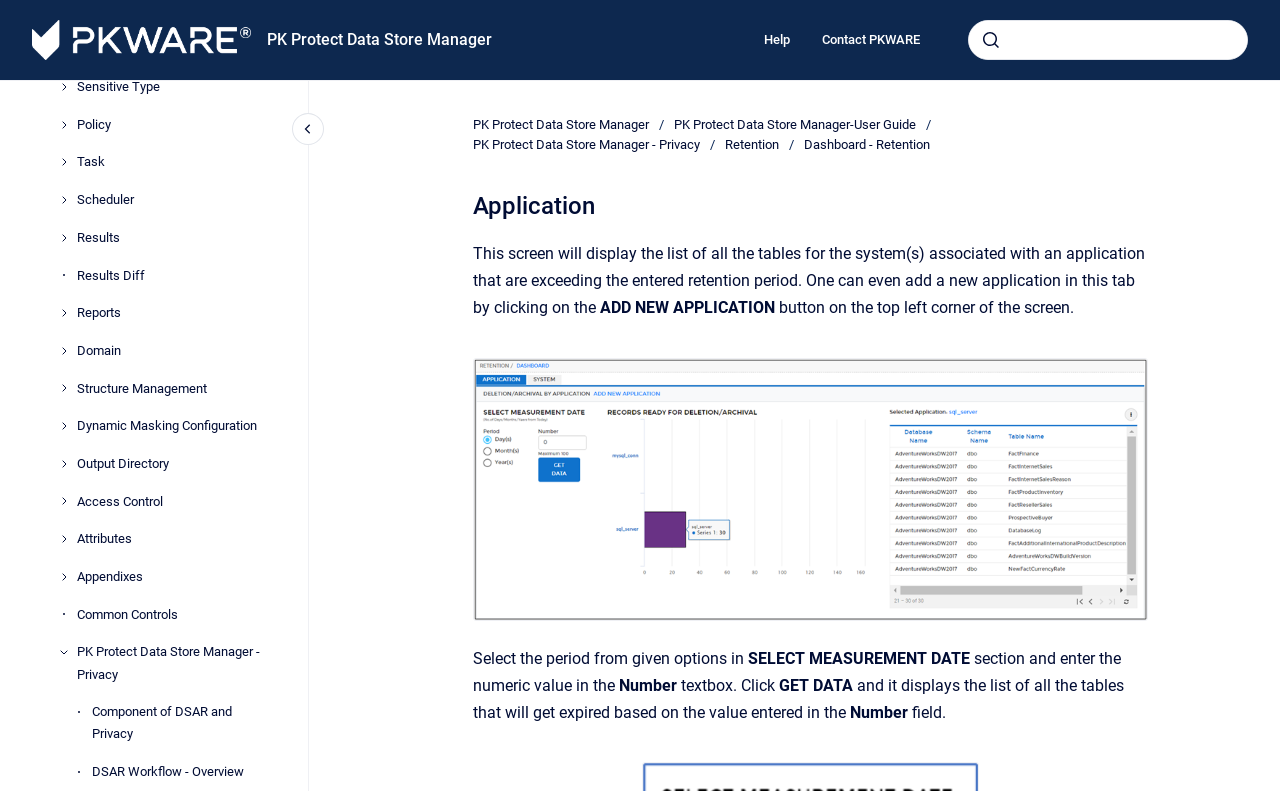Locate the bounding box coordinates of the element that should be clicked to fulfill the instruction: "Click Connection Manager".

[0.044, 0.052, 0.057, 0.072]